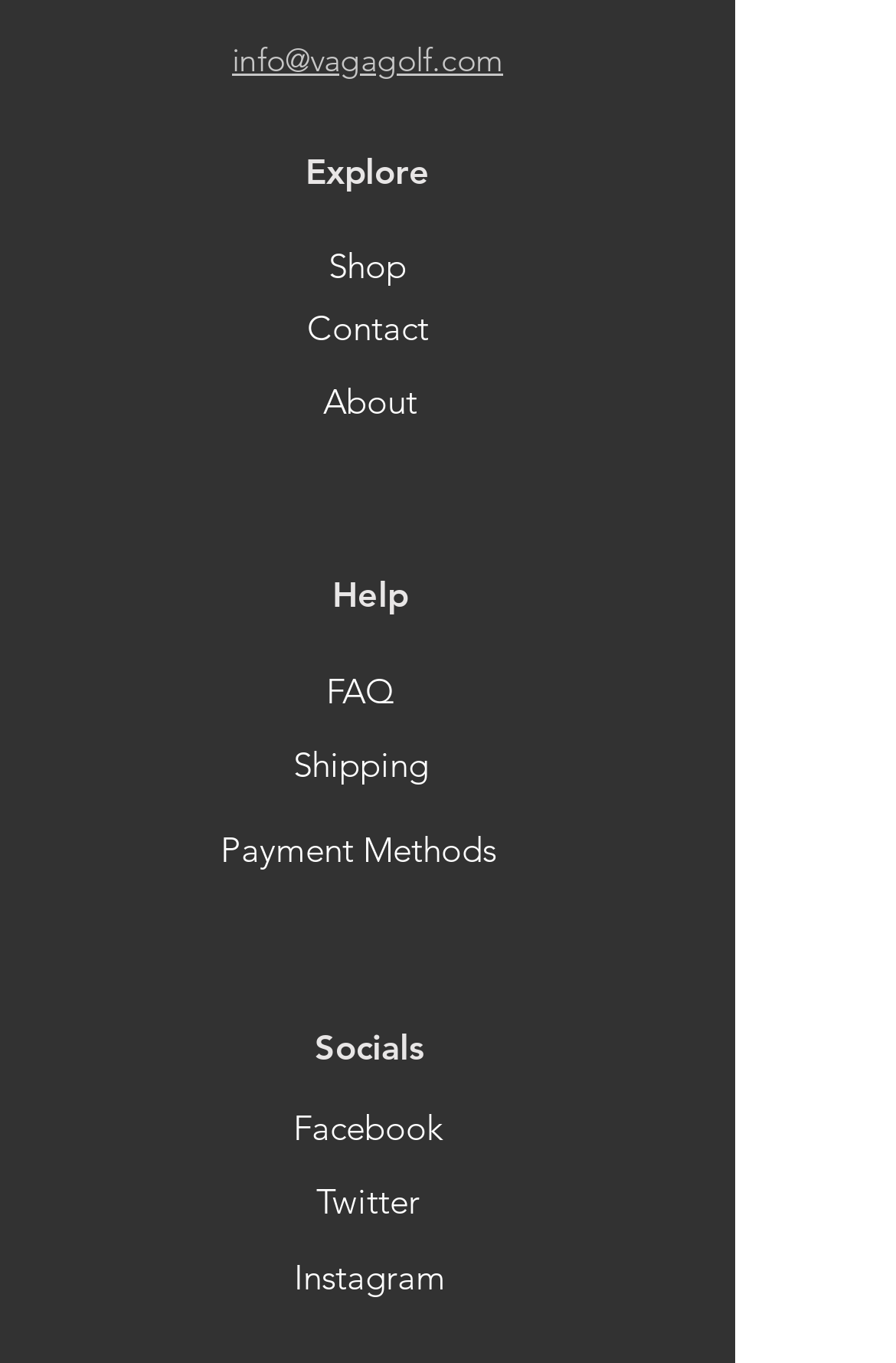Pinpoint the bounding box coordinates for the area that should be clicked to perform the following instruction: "Get help".

[0.371, 0.42, 0.455, 0.452]